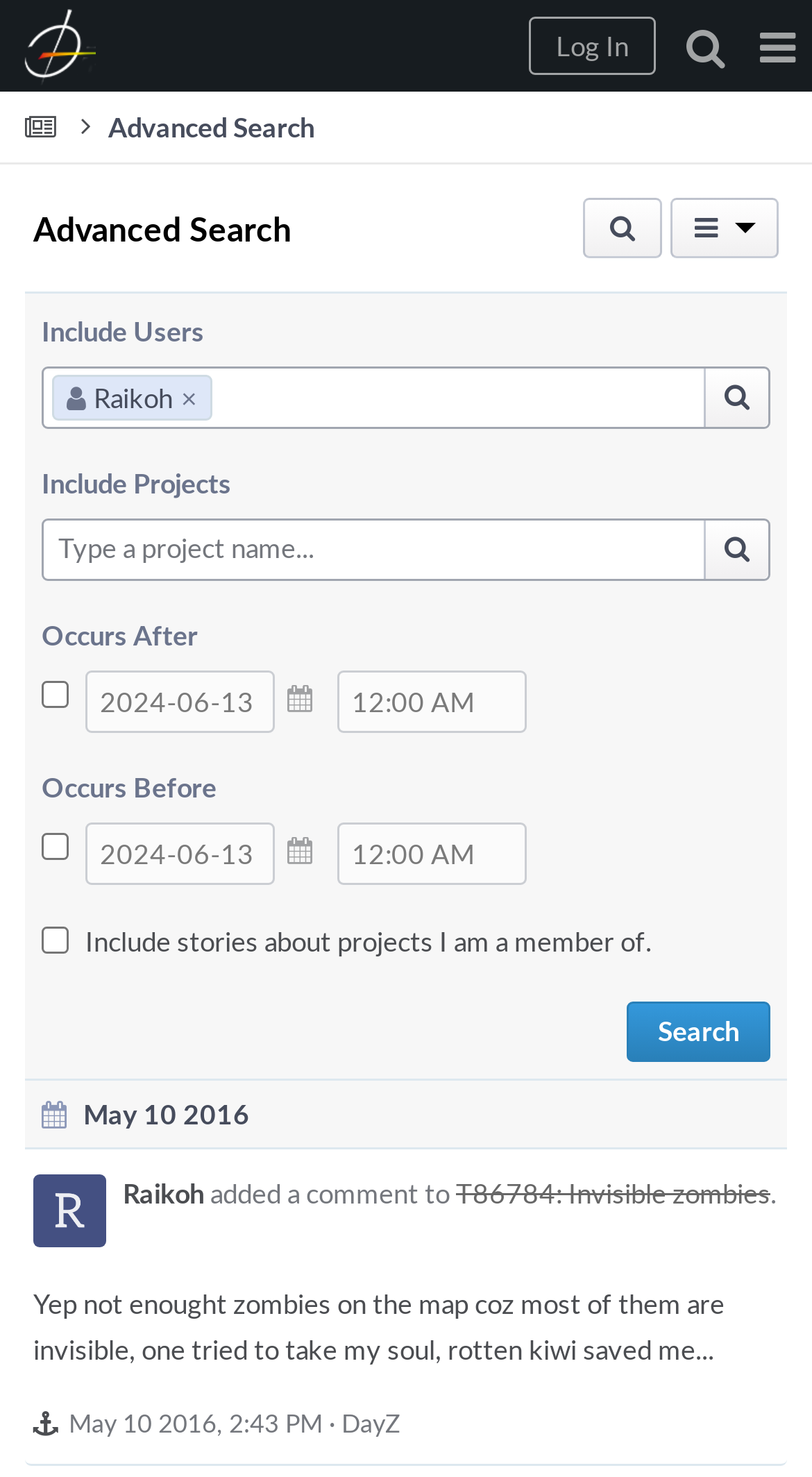Determine the bounding box coordinates for the clickable element to execute this instruction: "View Raikoh's profile". Provide the coordinates as four float numbers between 0 and 1, i.e., [left, top, right, bottom].

[0.151, 0.795, 0.251, 0.82]